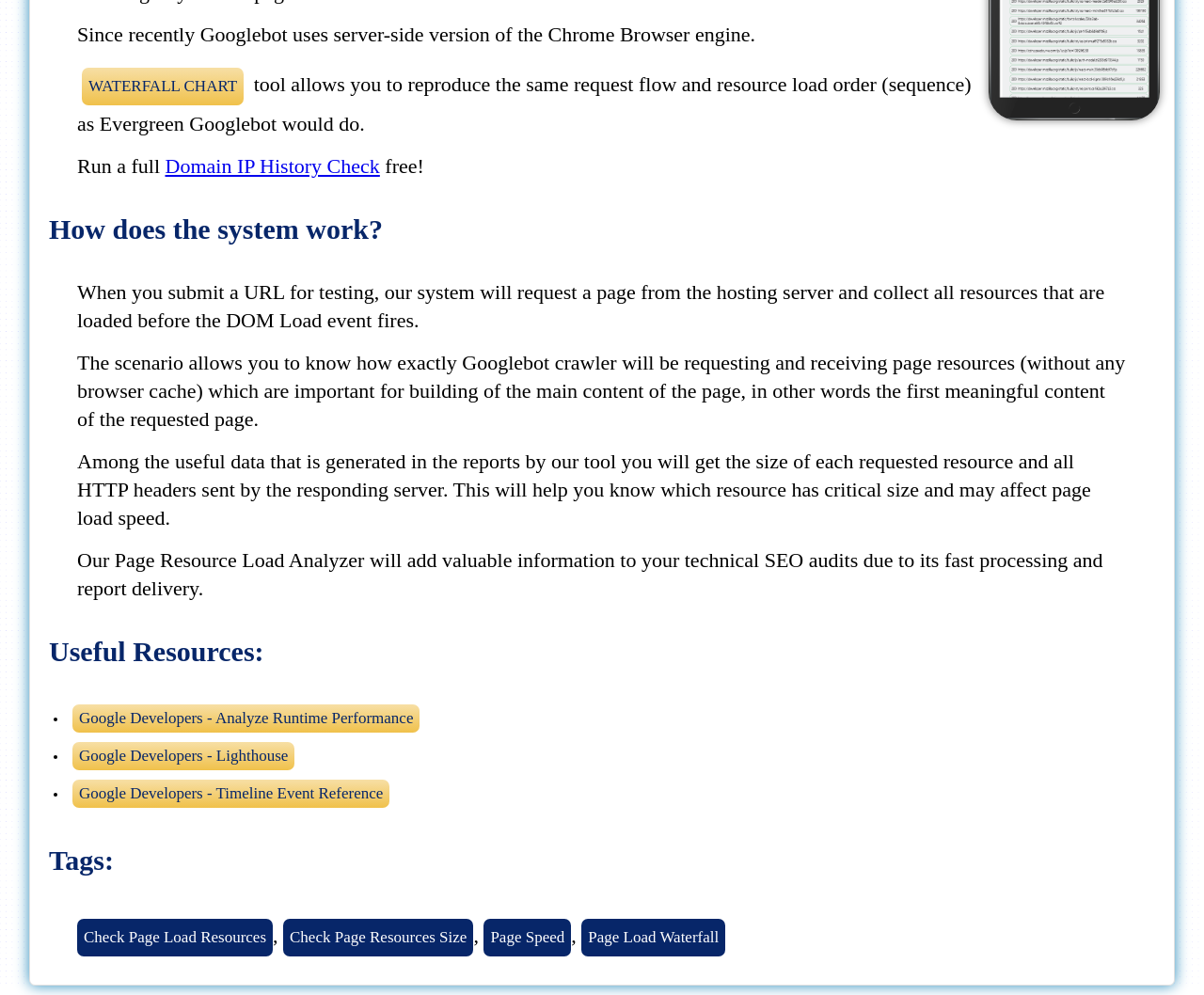Refer to the element description Page Speed and identify the corresponding bounding box in the screenshot. Format the coordinates as (top-left x, top-left y, bottom-right x, bottom-right y) with values in the range of 0 to 1.

[0.402, 0.923, 0.474, 0.961]